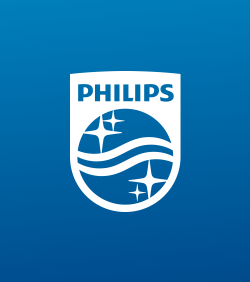Explain what the image portrays in a detailed manner.

The image features the logo of Philips, depicting a stylized globe with wavy lines and stars, symbolizing innovation and connectivity. The logo is prominently displayed on a gradient blue background, embodying a modern and professional aesthetic. This design reflects Philips' commitment to enhancing business productivity through advanced technology, as noted in the context of their latest monitor offerings. This visual representation aligns with the brand's mission to deliver high-quality products that facilitate productivity and efficiency in professional settings.